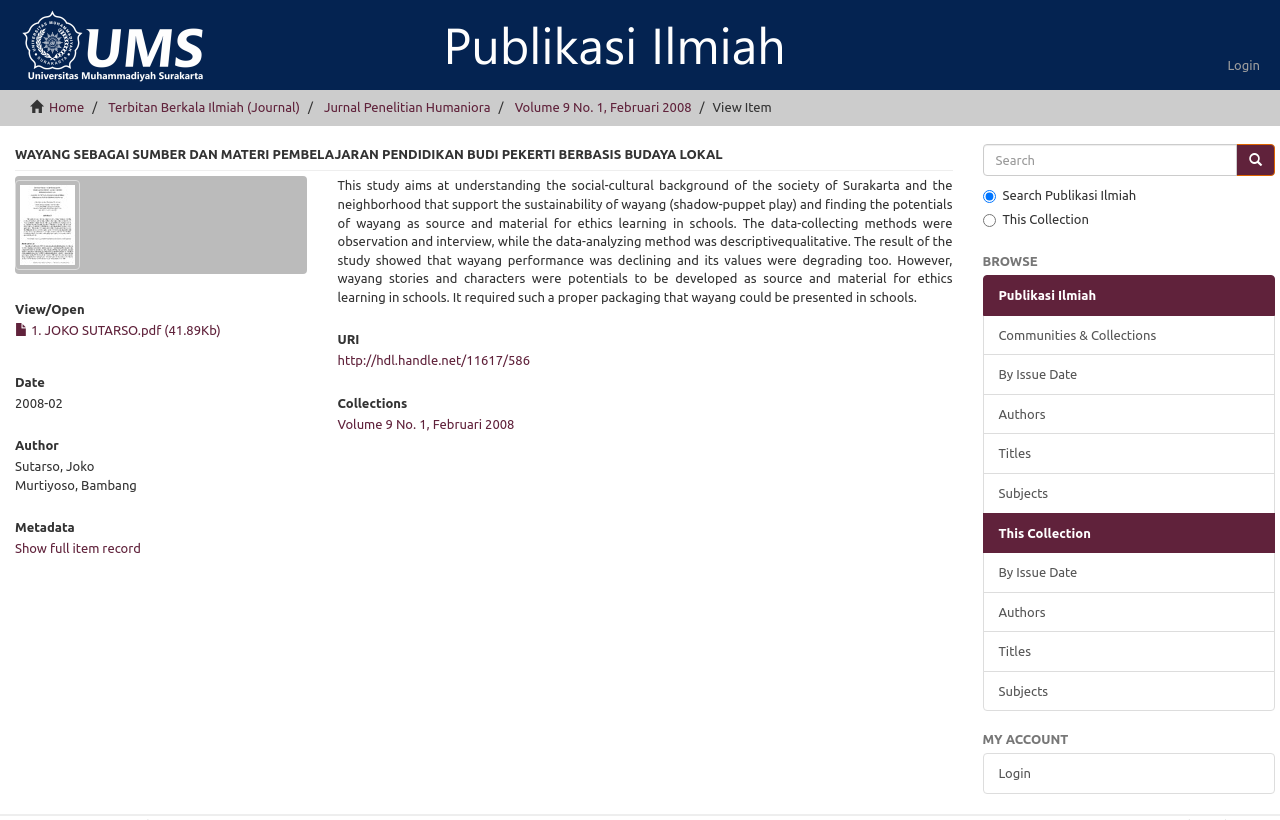Bounding box coordinates are given in the format (top-left x, top-left y, bottom-right x, bottom-right y). All values should be floating point numbers between 0 and 1. Provide the bounding box coordinate for the UI element described as: By Issue Date

[0.768, 0.673, 0.996, 0.723]